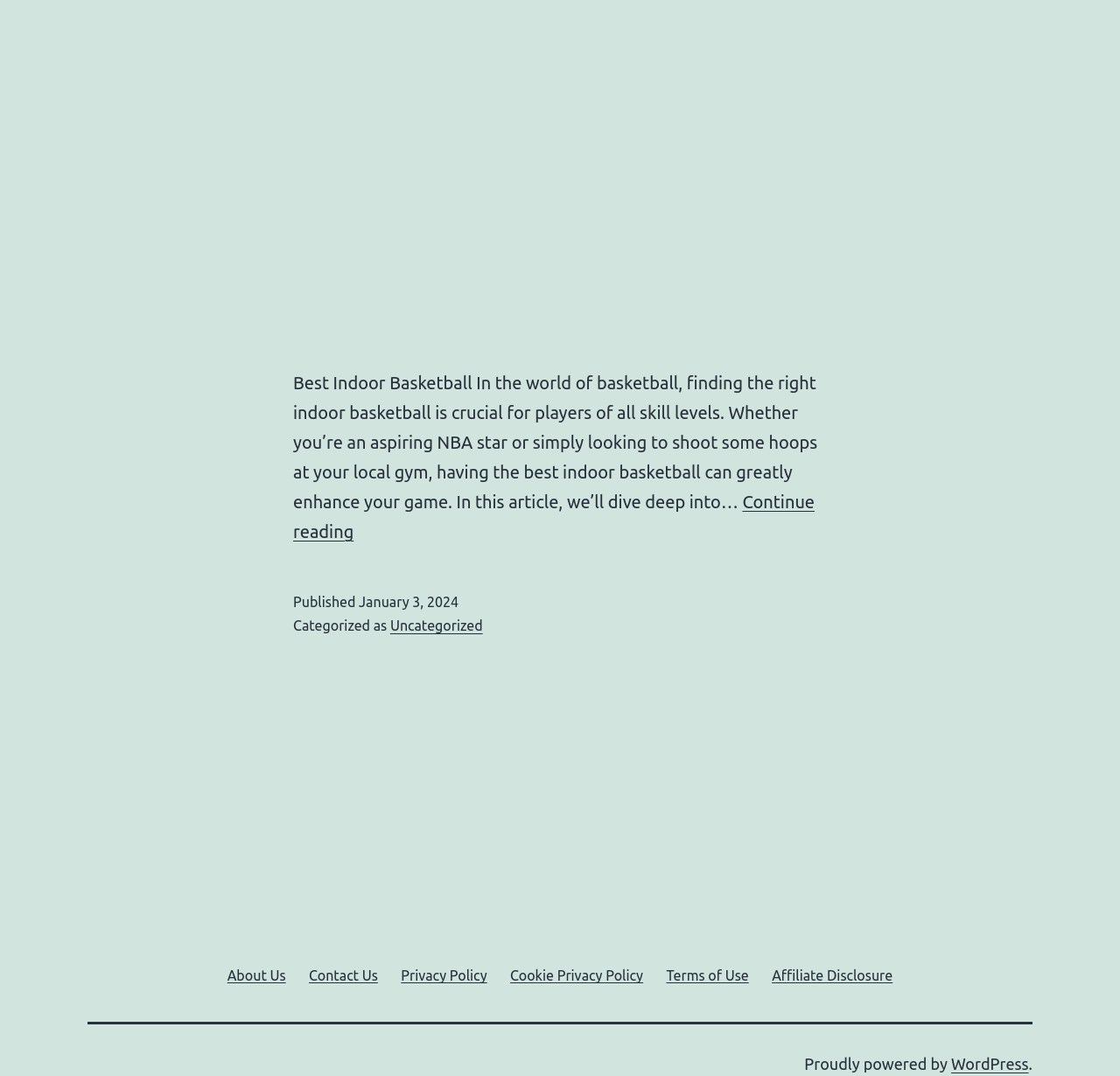What is the topic of the article?
Based on the visual content, answer with a single word or a brief phrase.

Indoor basketball